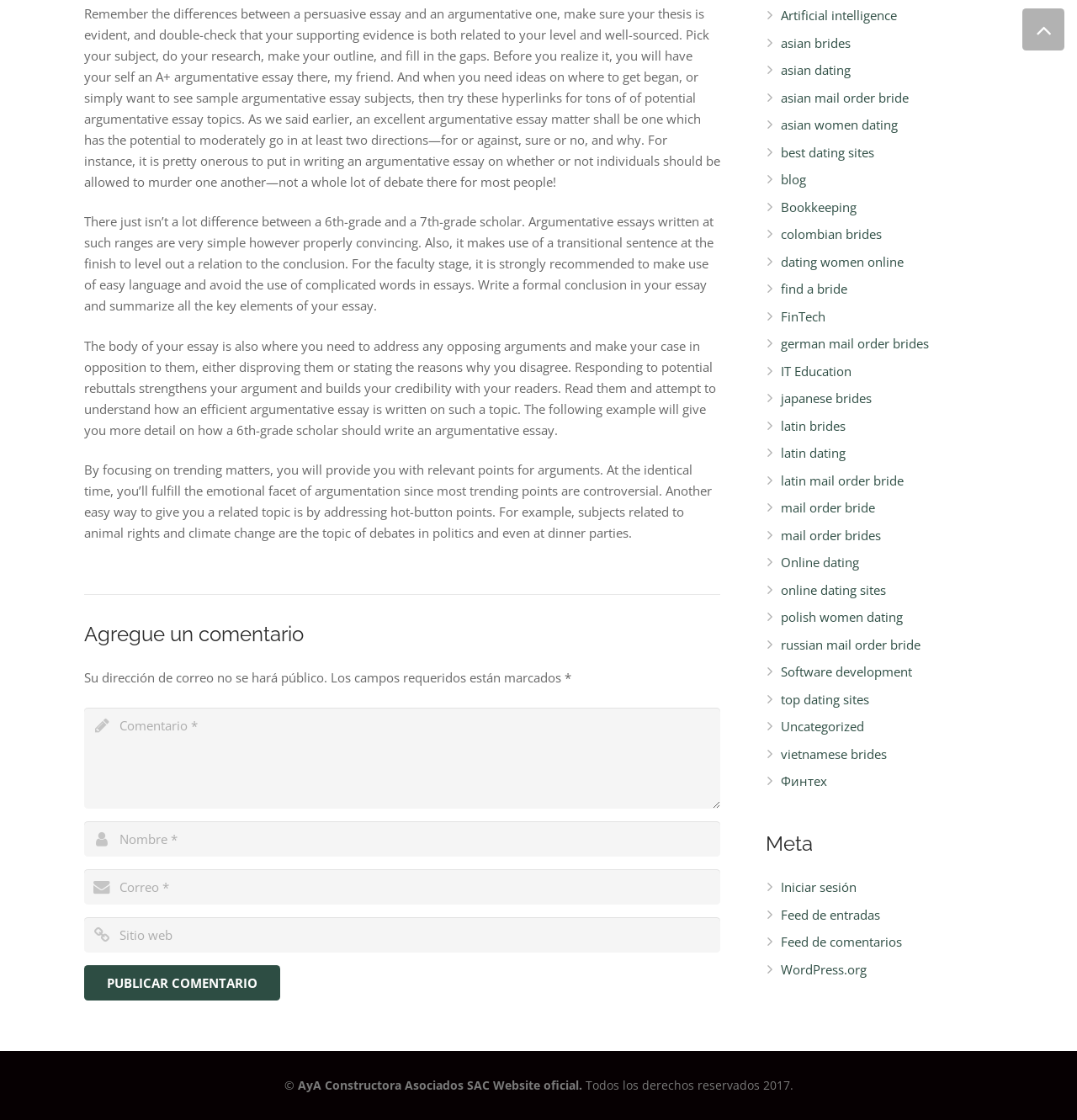Answer the question below in one word or phrase:
What is the purpose of the textboxes at the bottom of the page?

Leave a comment